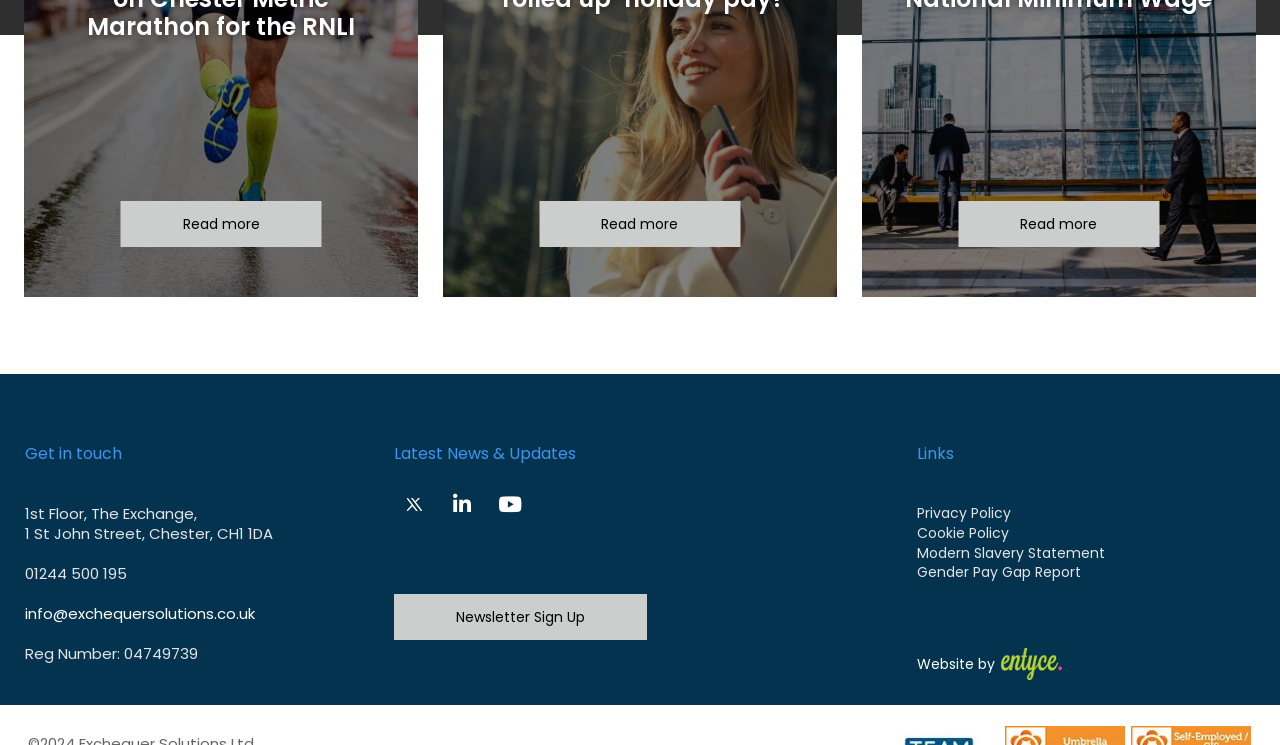Provide a brief response to the question below using one word or phrase:
What is the phone number of Exchequer Solutions?

01244 500 195